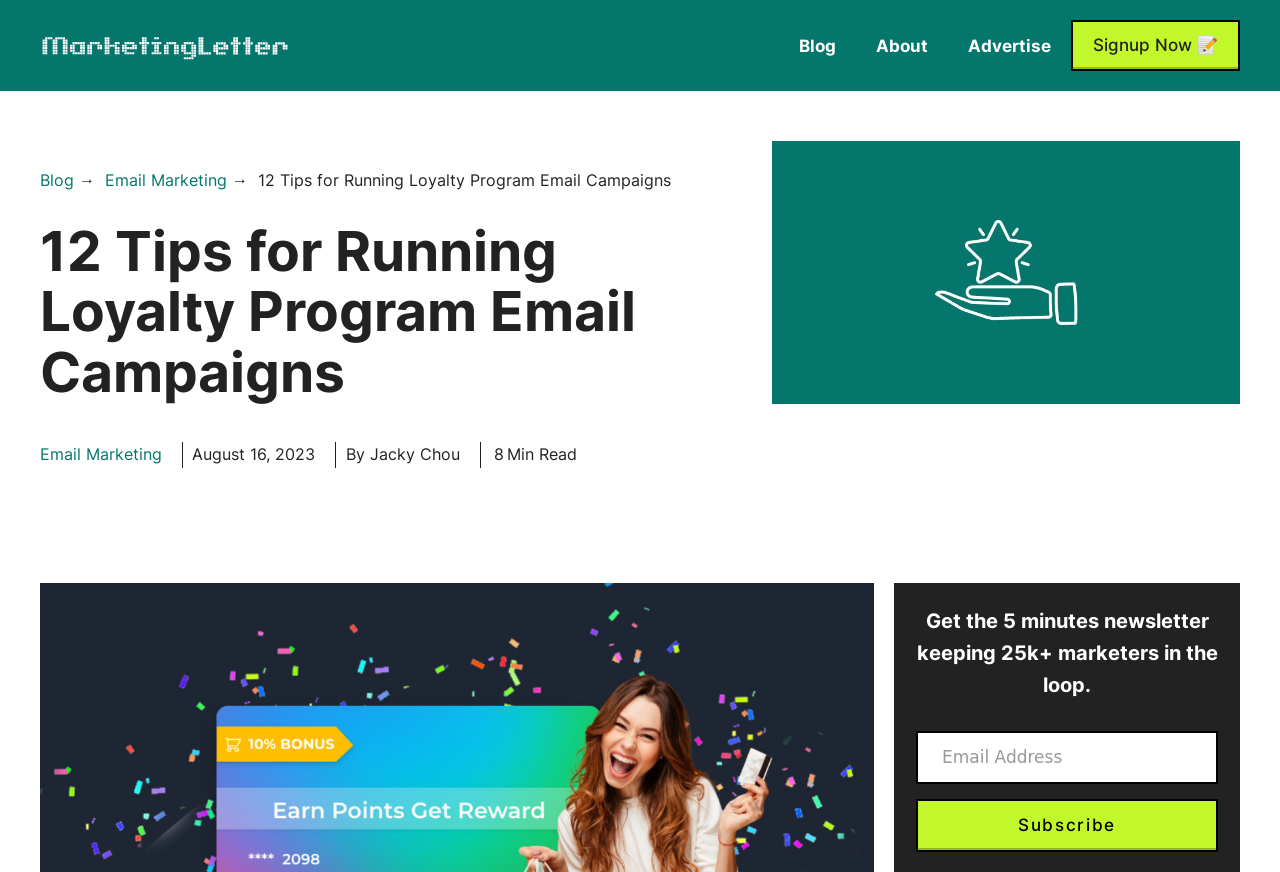Please pinpoint the bounding box coordinates for the region I should click to adhere to this instruction: "Navigate to the 'Blog' page".

[0.609, 0.029, 0.669, 0.075]